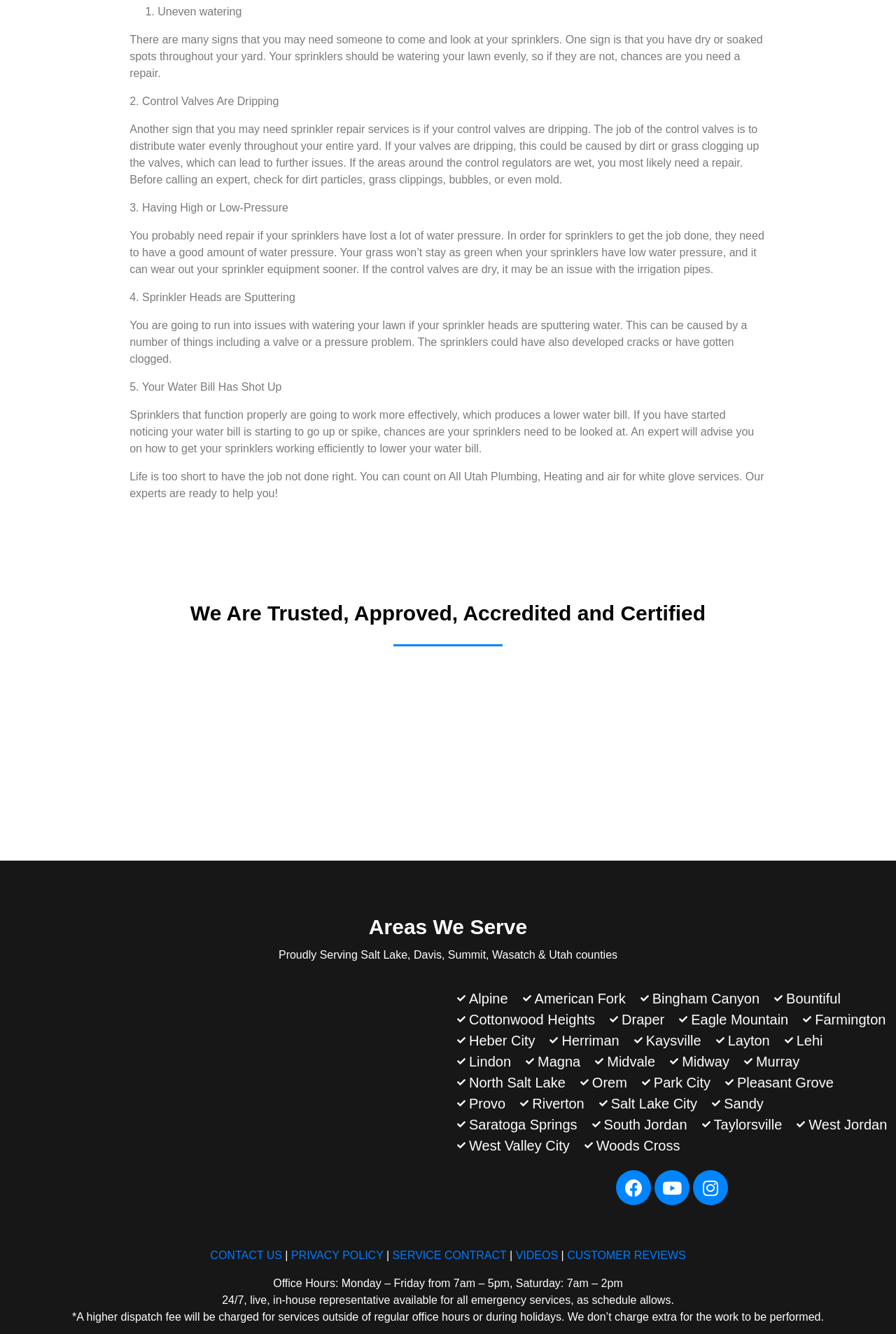What is the contact information provided on this webpage?
Using the visual information, reply with a single word or short phrase.

Office hours and phone number